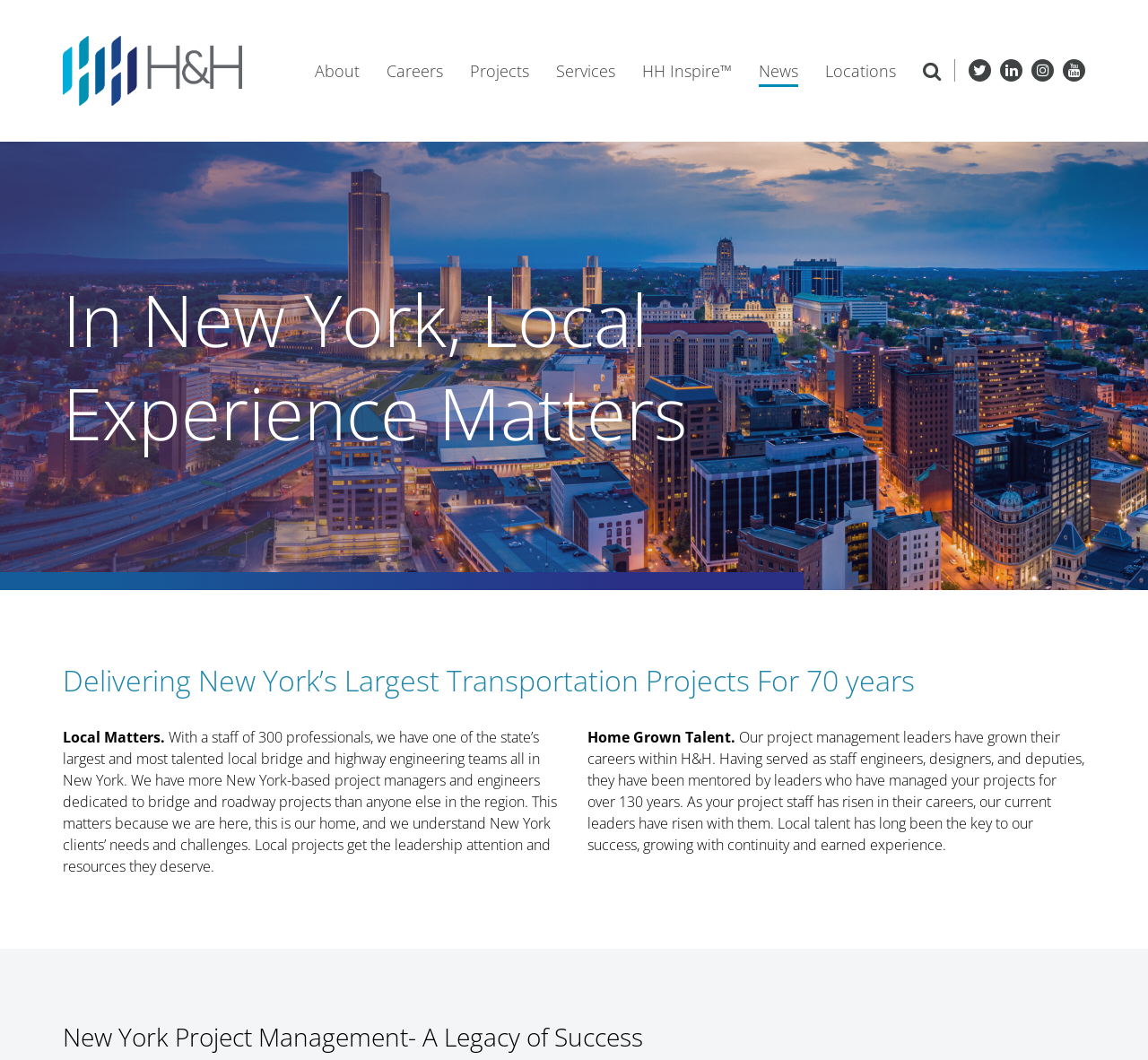Describe all the key features of the webpage in detail.

The webpage is about H&H, a company with local leadership and global expertise in New York. At the top left, there is a logo of H&H, which is an image with a link to the company's homepage. Next to the logo, there are several links to different sections of the website, including "About", "Careers", "Projects", "Services", "HH Inspire™", "News", and "Locations". These links are arranged horizontally across the top of the page.

Below the links, there is a heading that reads "In New York, Local Experience Matters". This heading is followed by a subheading that states "Delivering New York’s Largest Transportation Projects For 70 years". 

Underneath the subheading, there are two columns of text. The left column has two paragraphs of text, with the first paragraph stating "Local Matters." and the second paragraph describing the company's local bridge and highway engineering team. The right column has two paragraphs of text, with the first paragraph stating "Home Grown Talent." and the second paragraph describing the company's project management leaders.

At the bottom of the page, there is a heading that reads "New York Project Management- A Legacy of Success". Above the heading, there is a search bar with a textbox and a cancel button. The search bar is located at the top right of the page. 

On the top right corner, there are also social media links to Twitter, LinkedIn, Instagram, and YouTube.